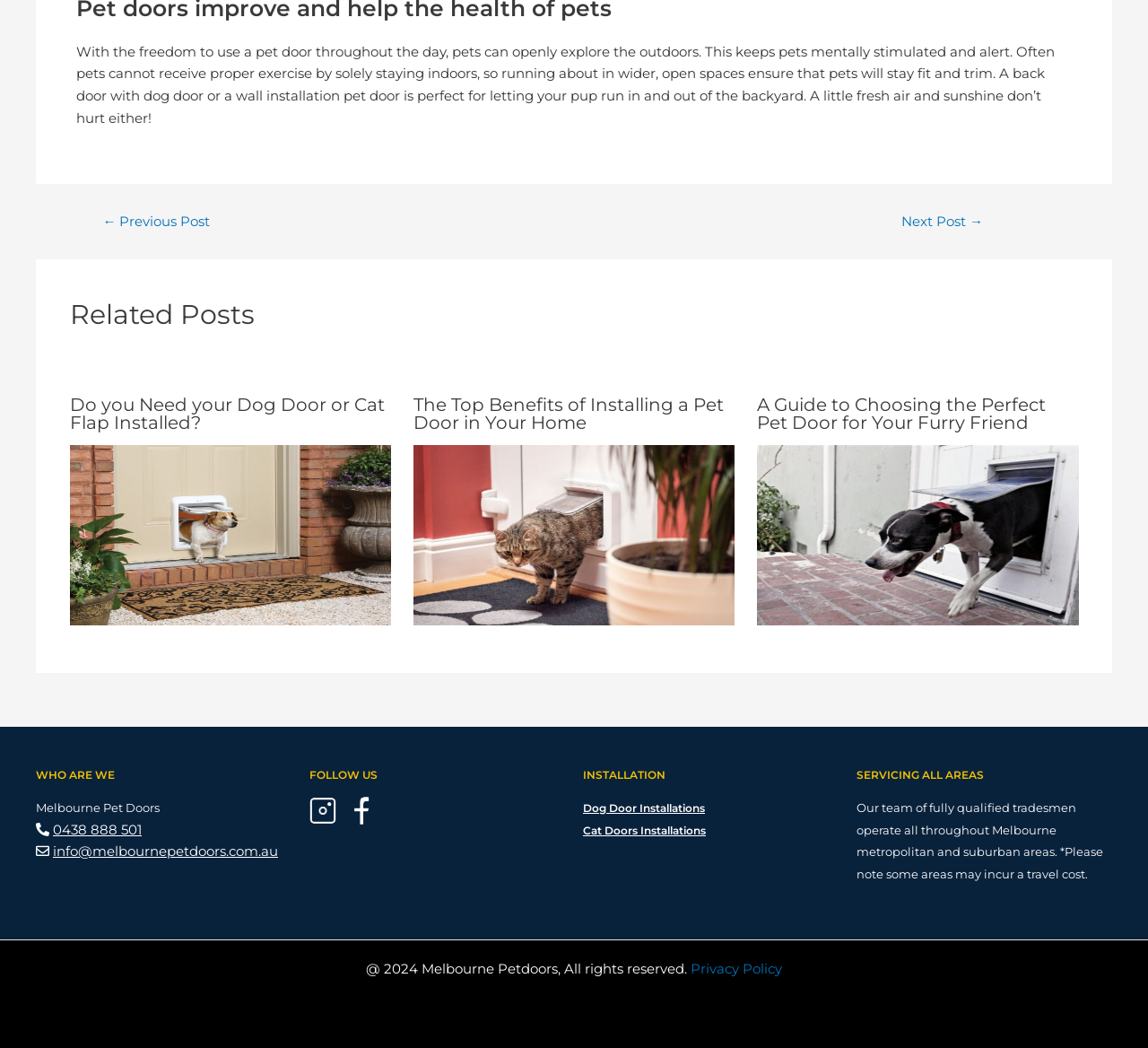Locate the bounding box coordinates of the area that needs to be clicked to fulfill the following instruction: "Follow Melbourne Pet Doors on social media". The coordinates should be in the format of four float numbers between 0 and 1, namely [left, top, right, bottom].

[0.27, 0.765, 0.309, 0.779]